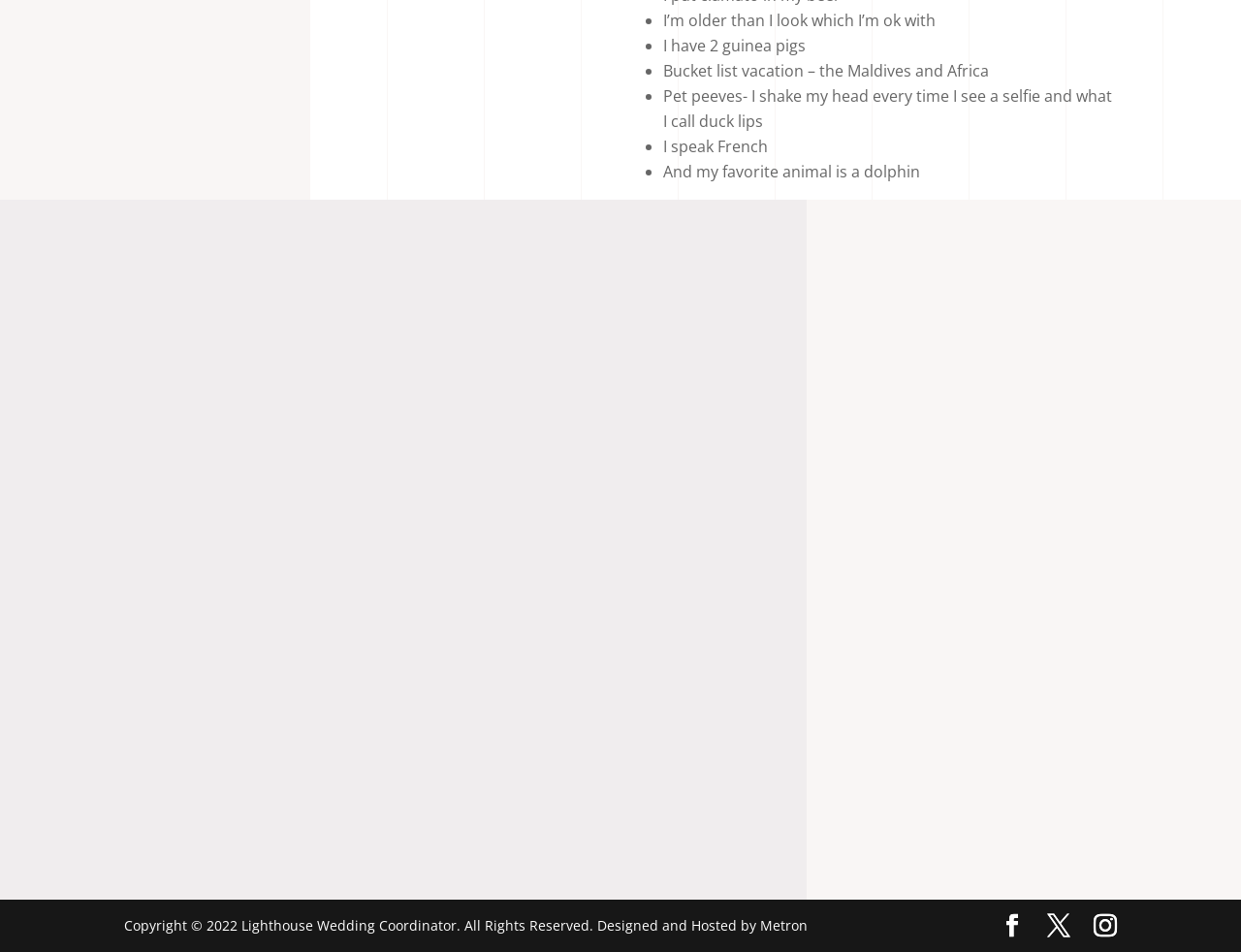Please respond to the question using a single word or phrase:
What language does the author speak?

French